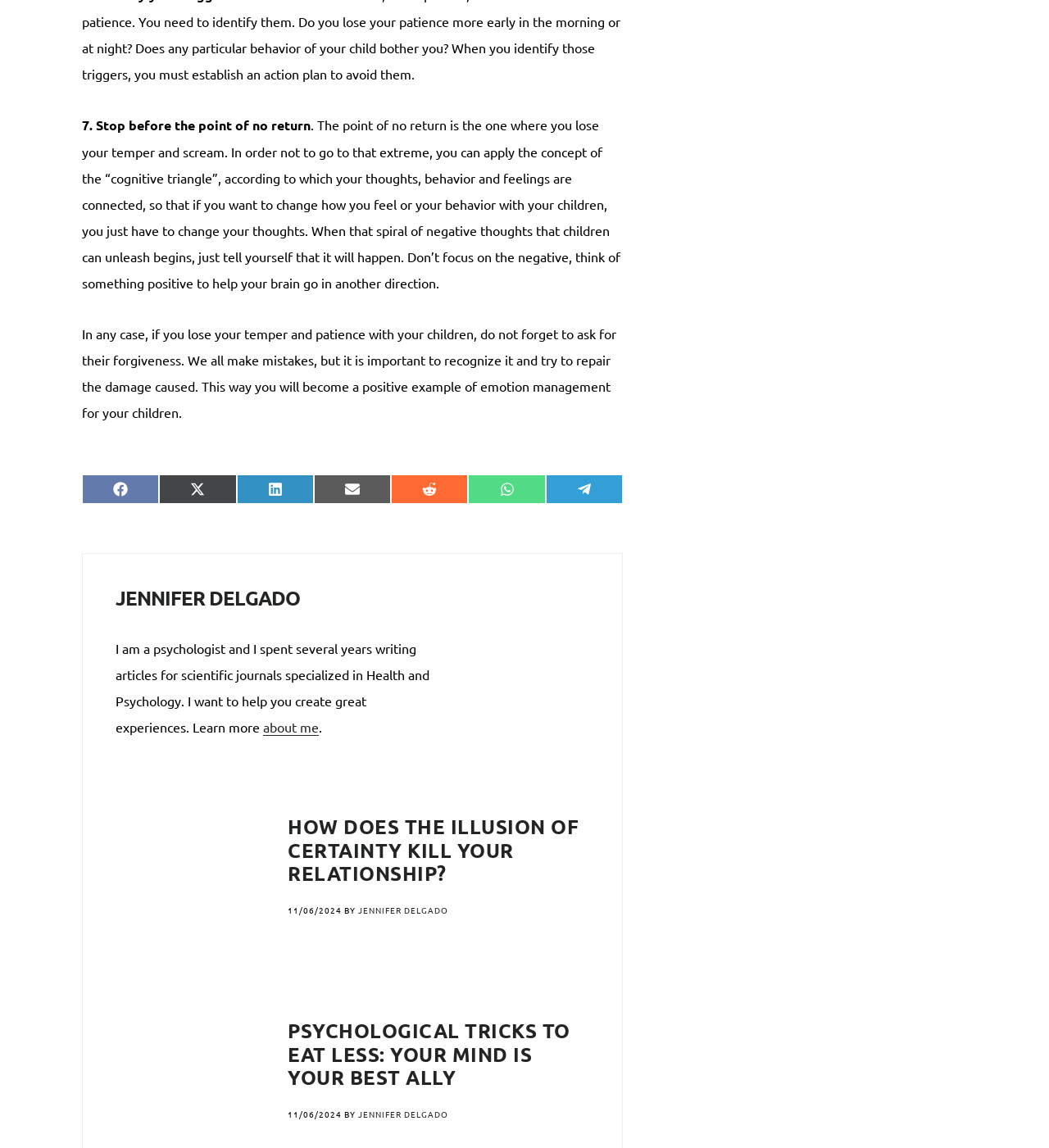What is the date of the article 'HOW DOES THE ILLUSION OF CERTAINTY KILL YOUR RELATIONSHIP?'?
Using the image as a reference, answer the question with a short word or phrase.

11/06/2024